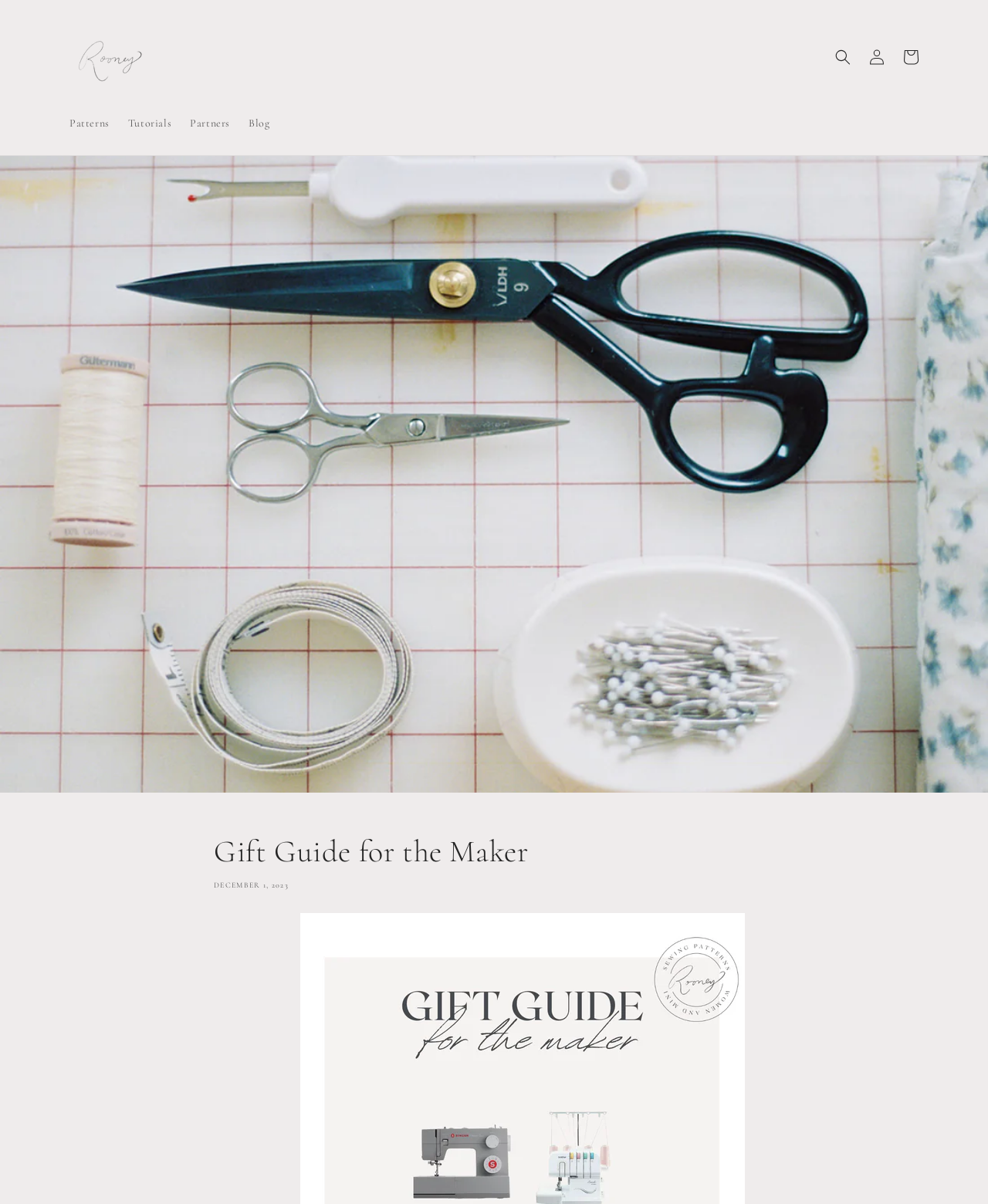Identify the bounding box for the element characterized by the following description: "parent_node: Patterns".

[0.064, 0.013, 0.17, 0.082]